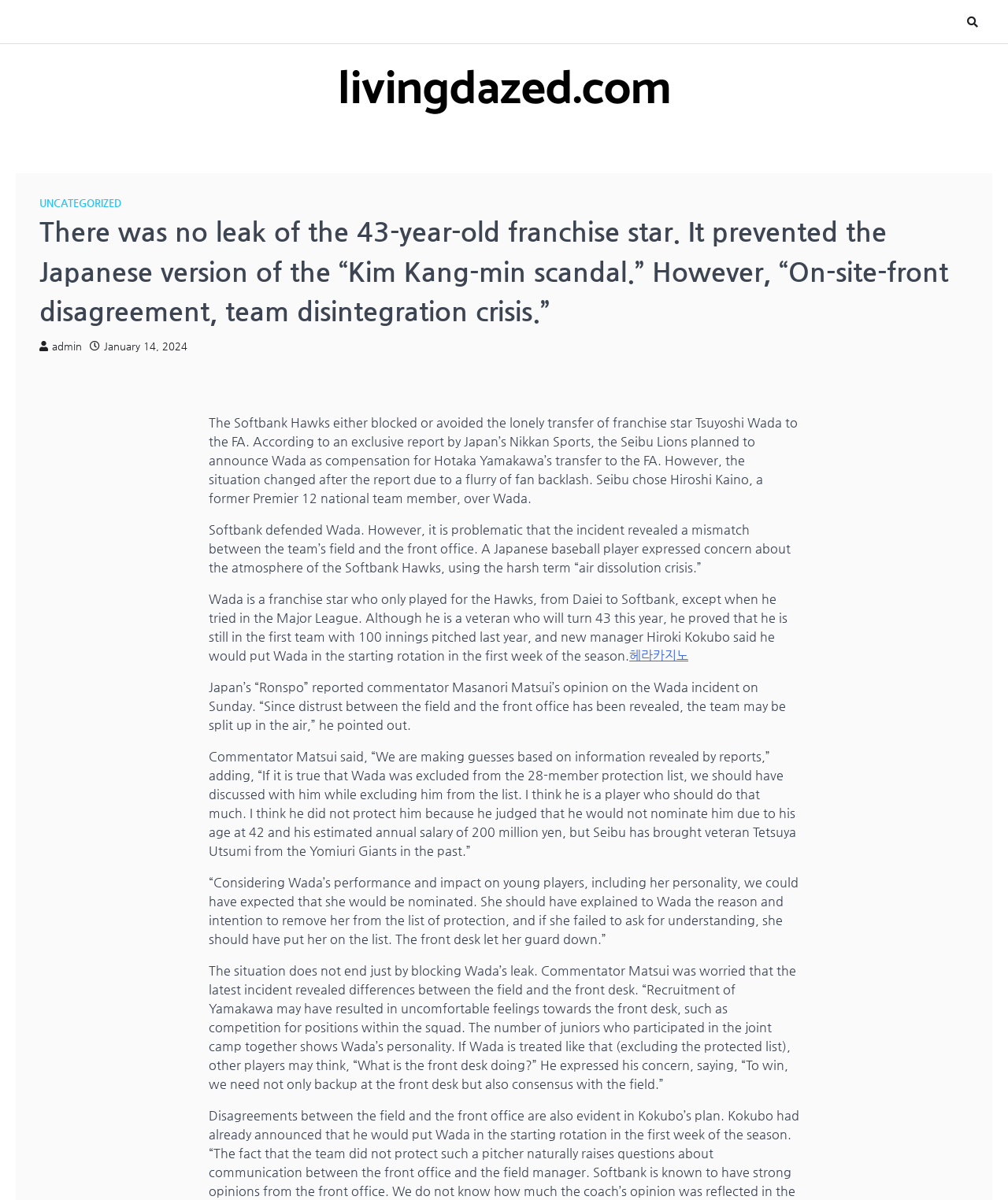What is the reason for not protecting Wada, according to commentator Matsui?
Use the information from the screenshot to give a comprehensive response to the question.

I found the answer by reading the article's content, specifically the sixth paragraph, which mentions that commentator Matsui thinks Wada was not protected due to his age at 42 and his estimated annual salary of 200 million yen.